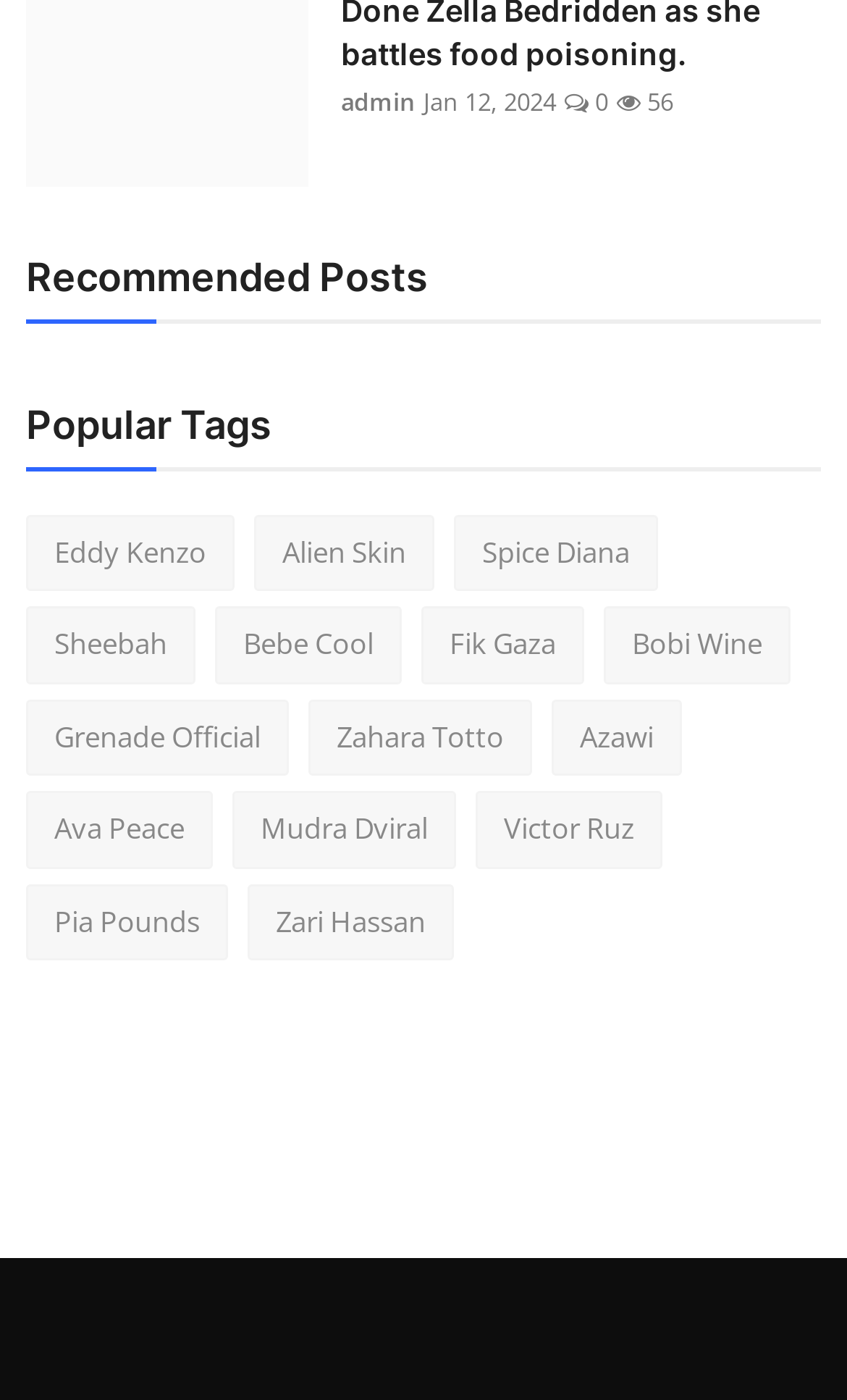Determine the bounding box for the UI element that matches this description: "Sheebah".

[0.031, 0.434, 0.231, 0.489]